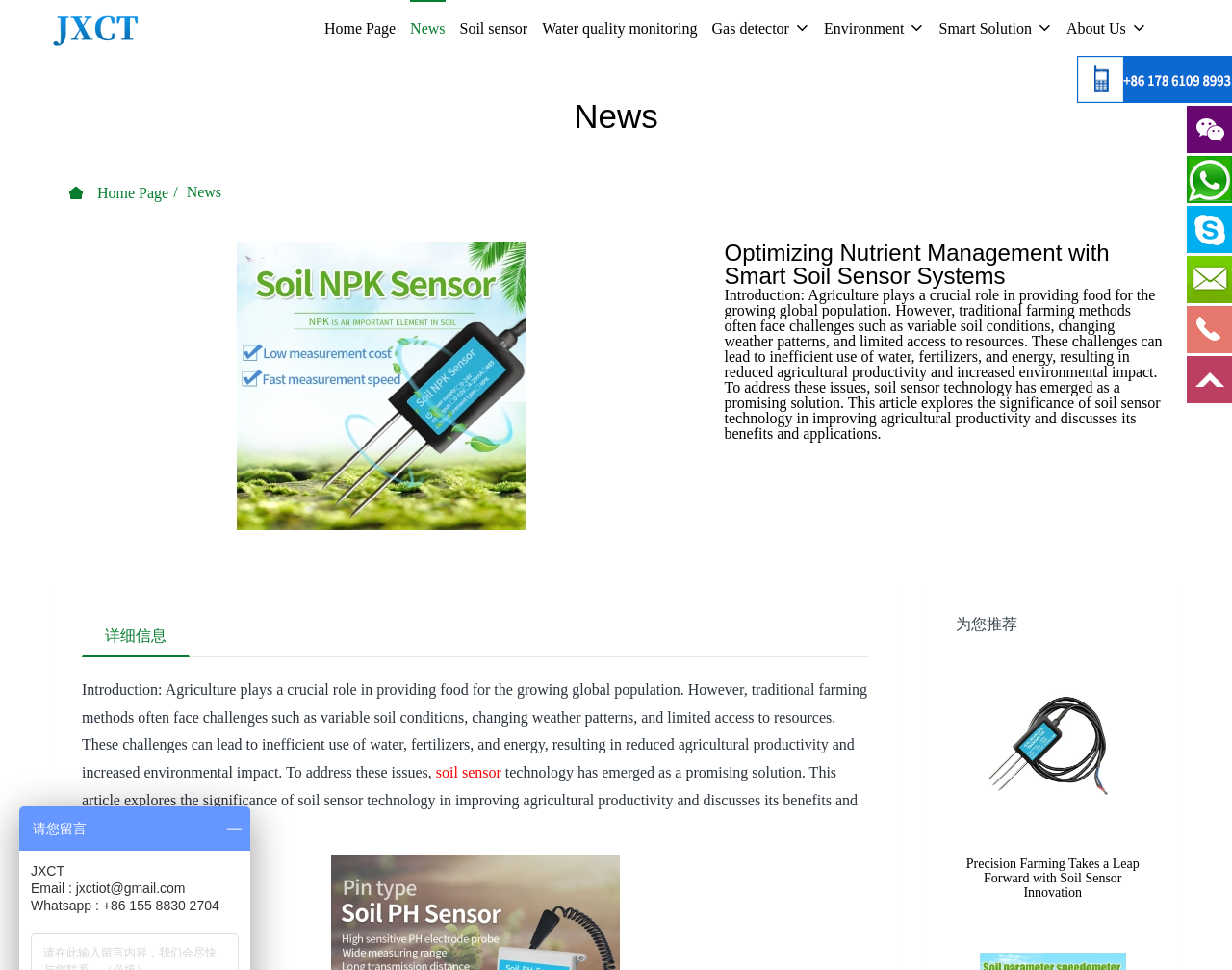Provide the bounding box coordinates, formatted as (top-left x, top-left y, bottom-right x, bottom-right y), with all values being floating point numbers between 0 and 1. Identify the bounding box of the UI element that matches the description: Home Page

[0.263, 0.0, 0.321, 0.06]